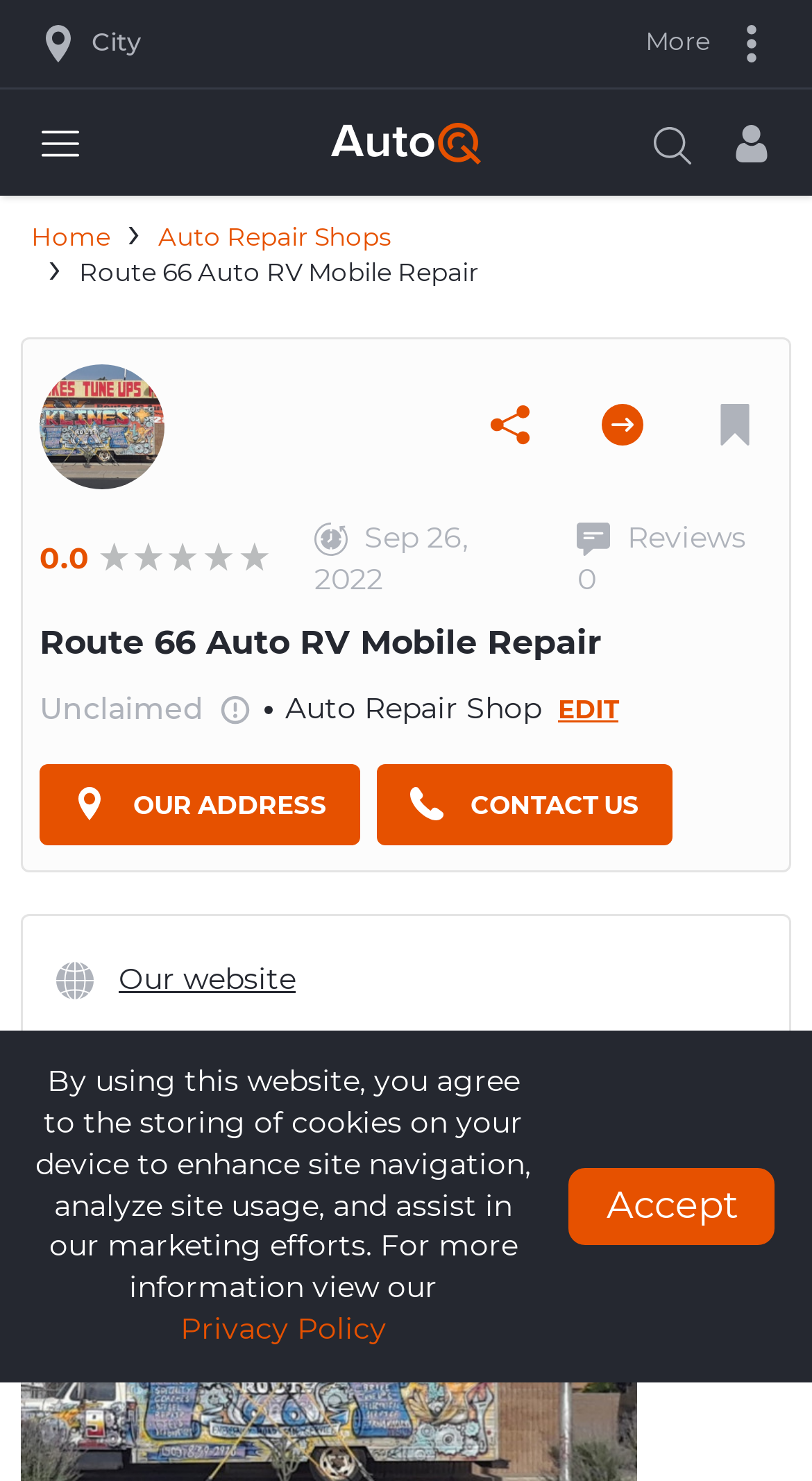Please identify the bounding box coordinates of the element's region that should be clicked to execute the following instruction: "Check Reviews". The bounding box coordinates must be four float numbers between 0 and 1, i.e., [left, top, right, bottom].

[0.711, 0.35, 0.919, 0.403]